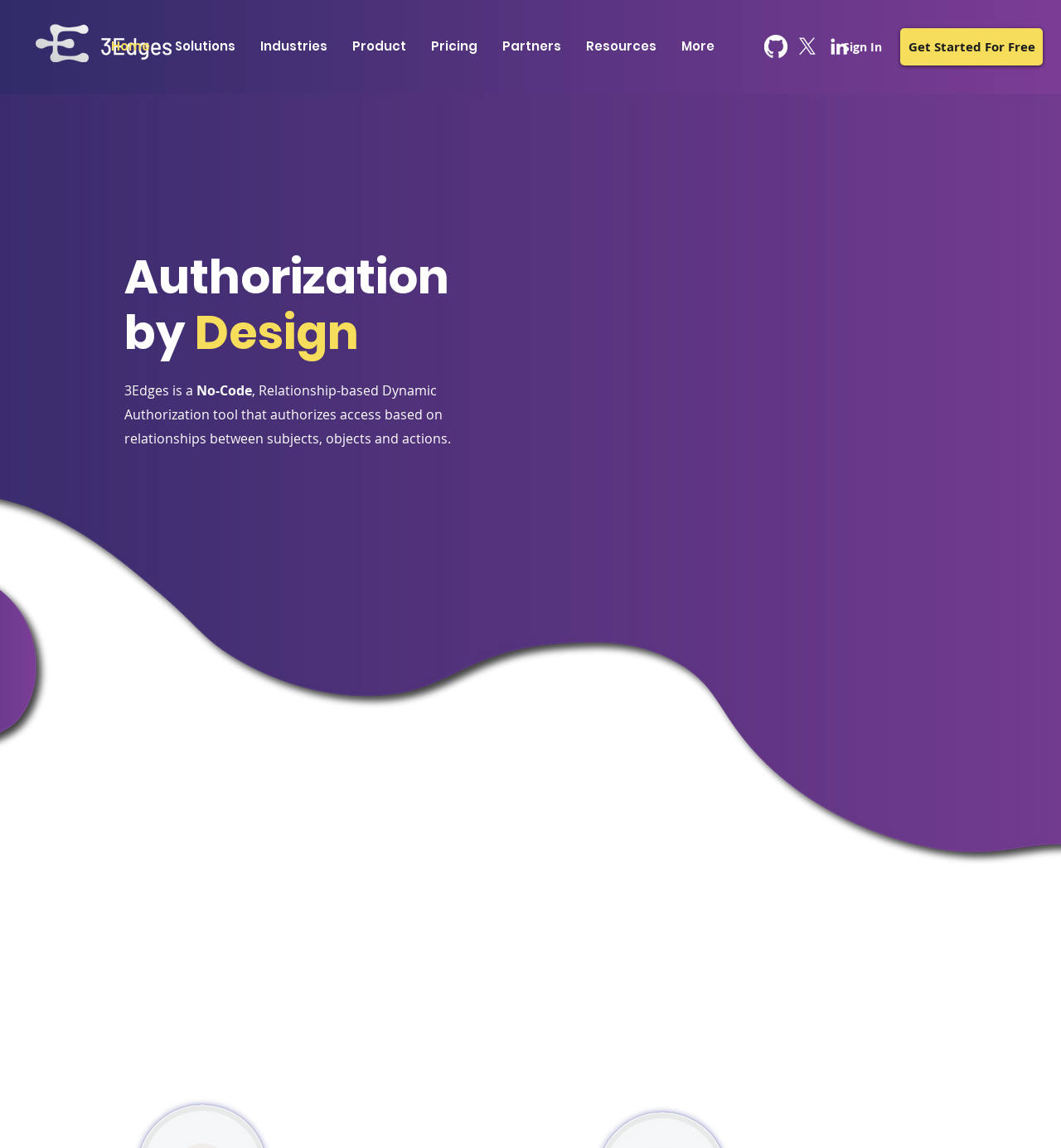Find the bounding box coordinates for the HTML element described as: "Sign In". The coordinates should consist of four float values between 0 and 1, i.e., [left, top, right, bottom].

[0.788, 0.025, 0.838, 0.057]